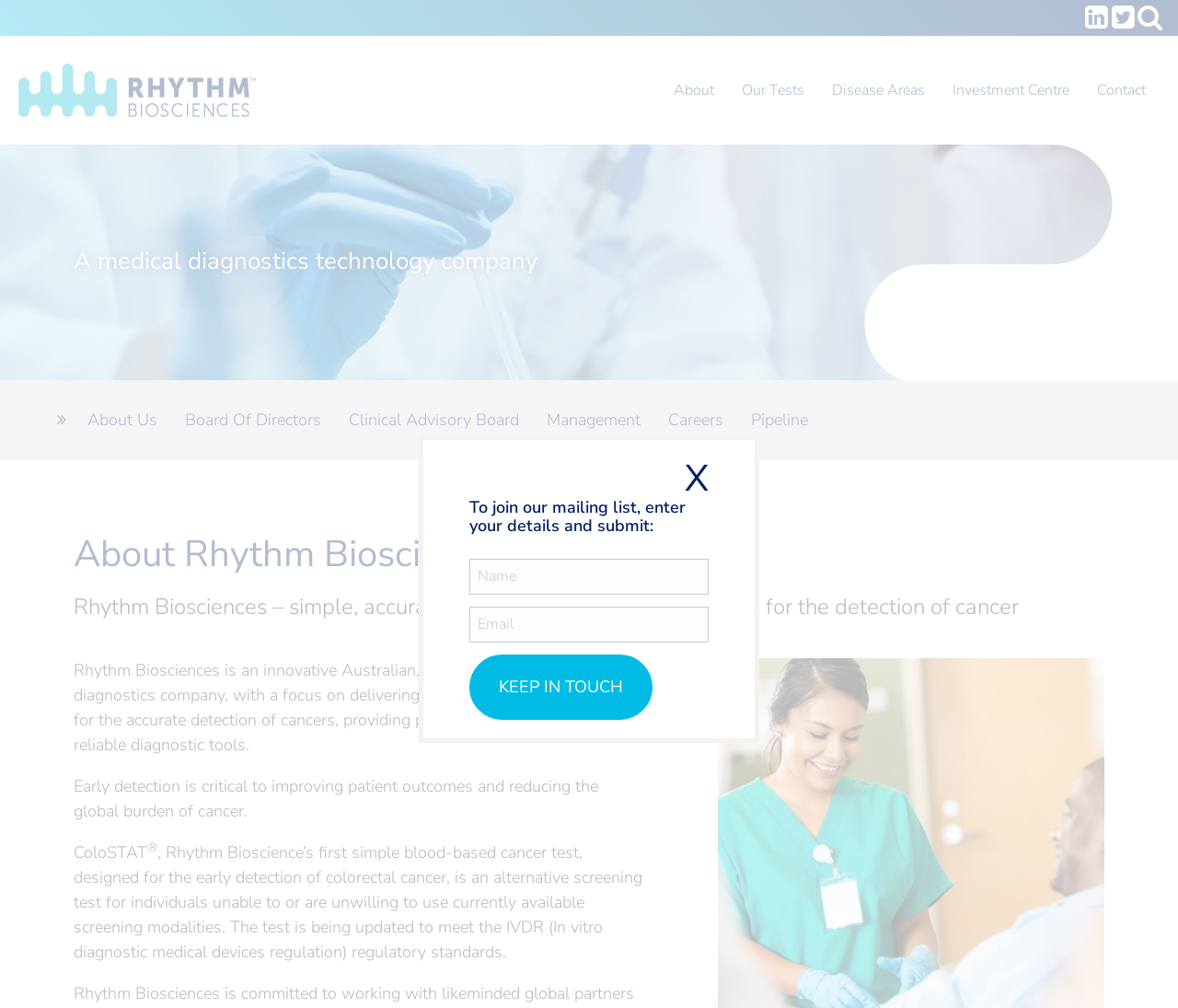Please identify the bounding box coordinates of the element that needs to be clicked to perform the following instruction: "Click the About link".

[0.56, 0.065, 0.618, 0.114]